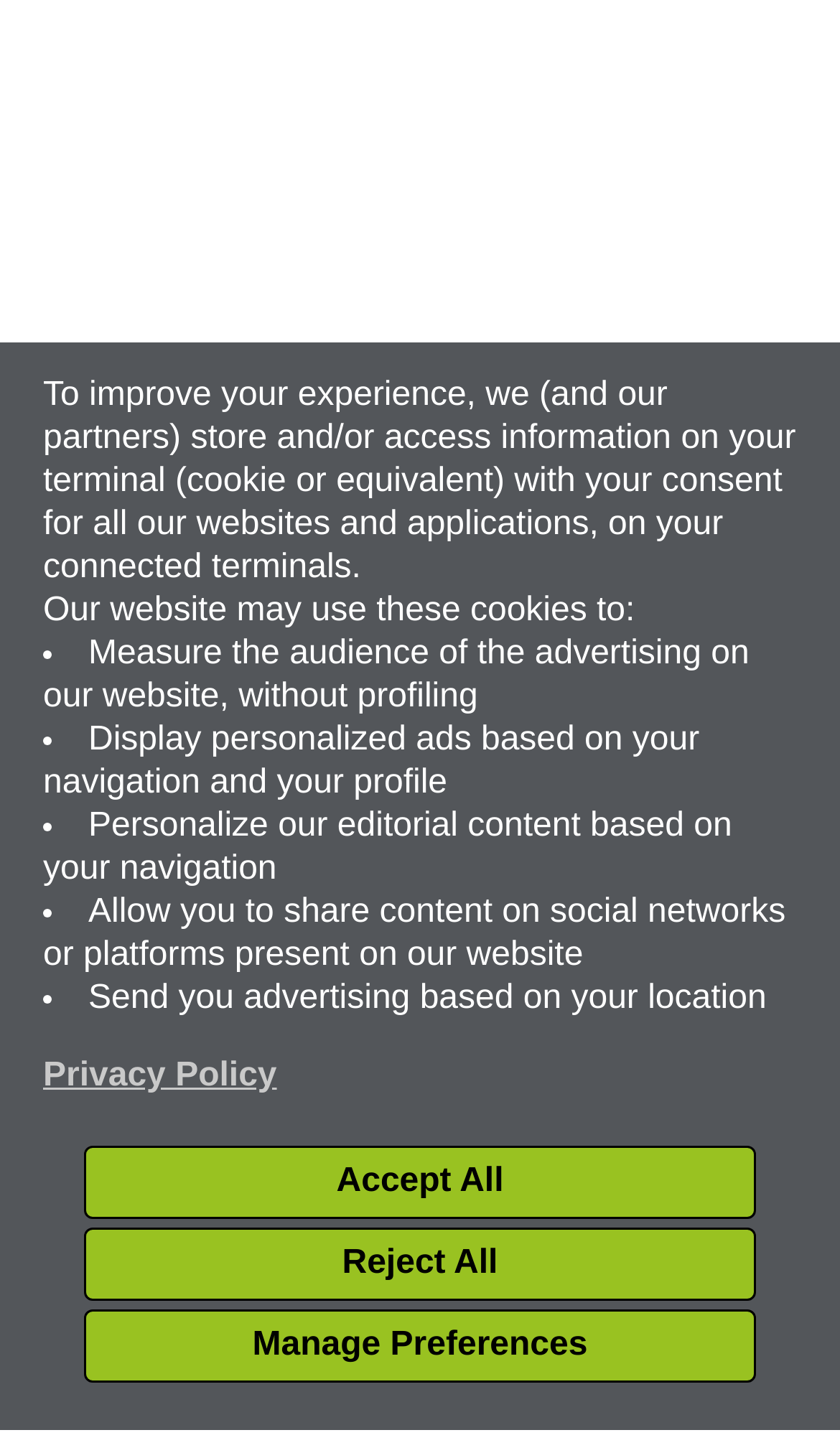Please provide a detailed answer to the question below based on the screenshot: 
What is mentioned as a customization option for Residor?

The webpage mentions 'Door Styles' as a separate section, implying that users can customize their Residor door with different styles.